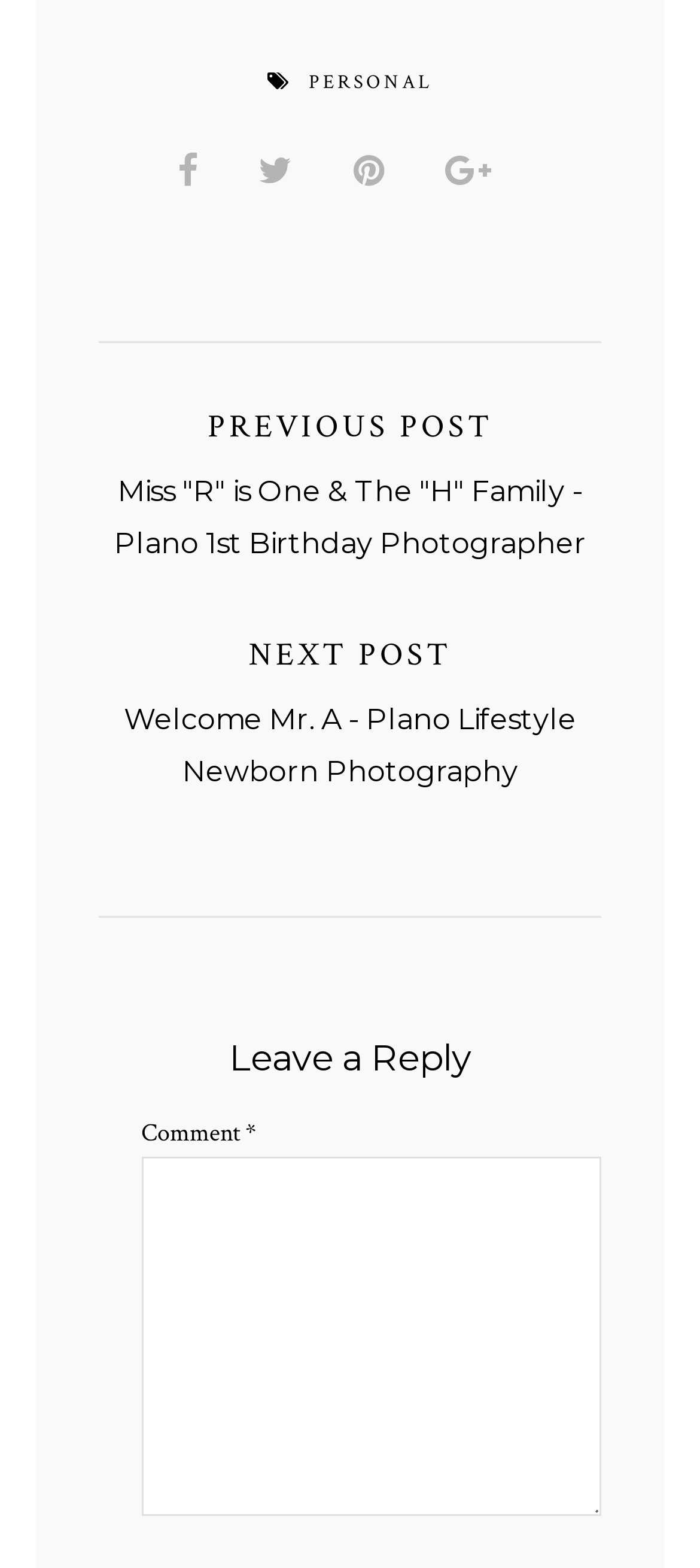How many navigation links are there?
Based on the image content, provide your answer in one word or a short phrase.

5